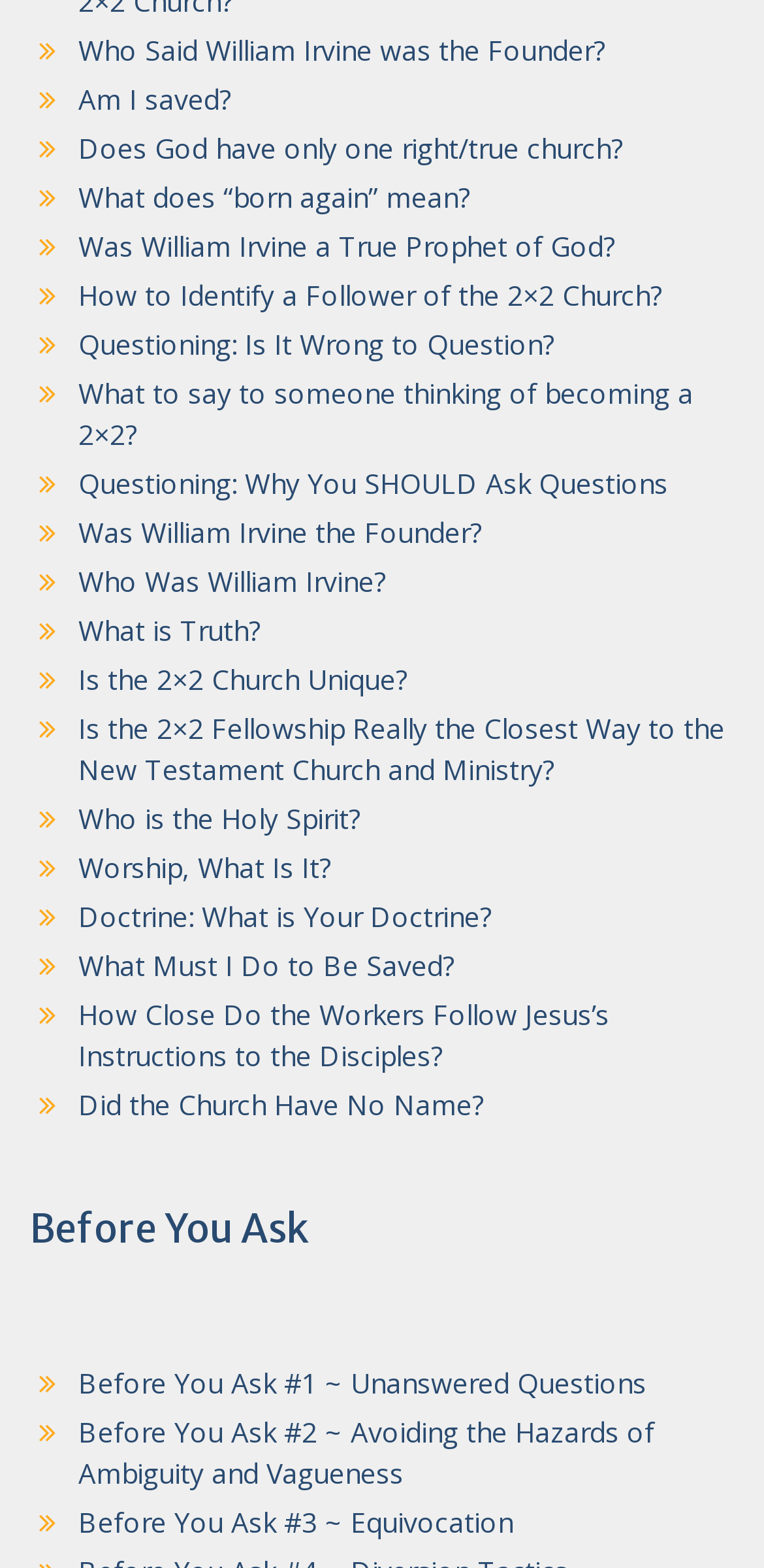Identify the bounding box coordinates of the part that should be clicked to carry out this instruction: "Read 'What does “born again” mean?'".

[0.103, 0.114, 0.615, 0.138]